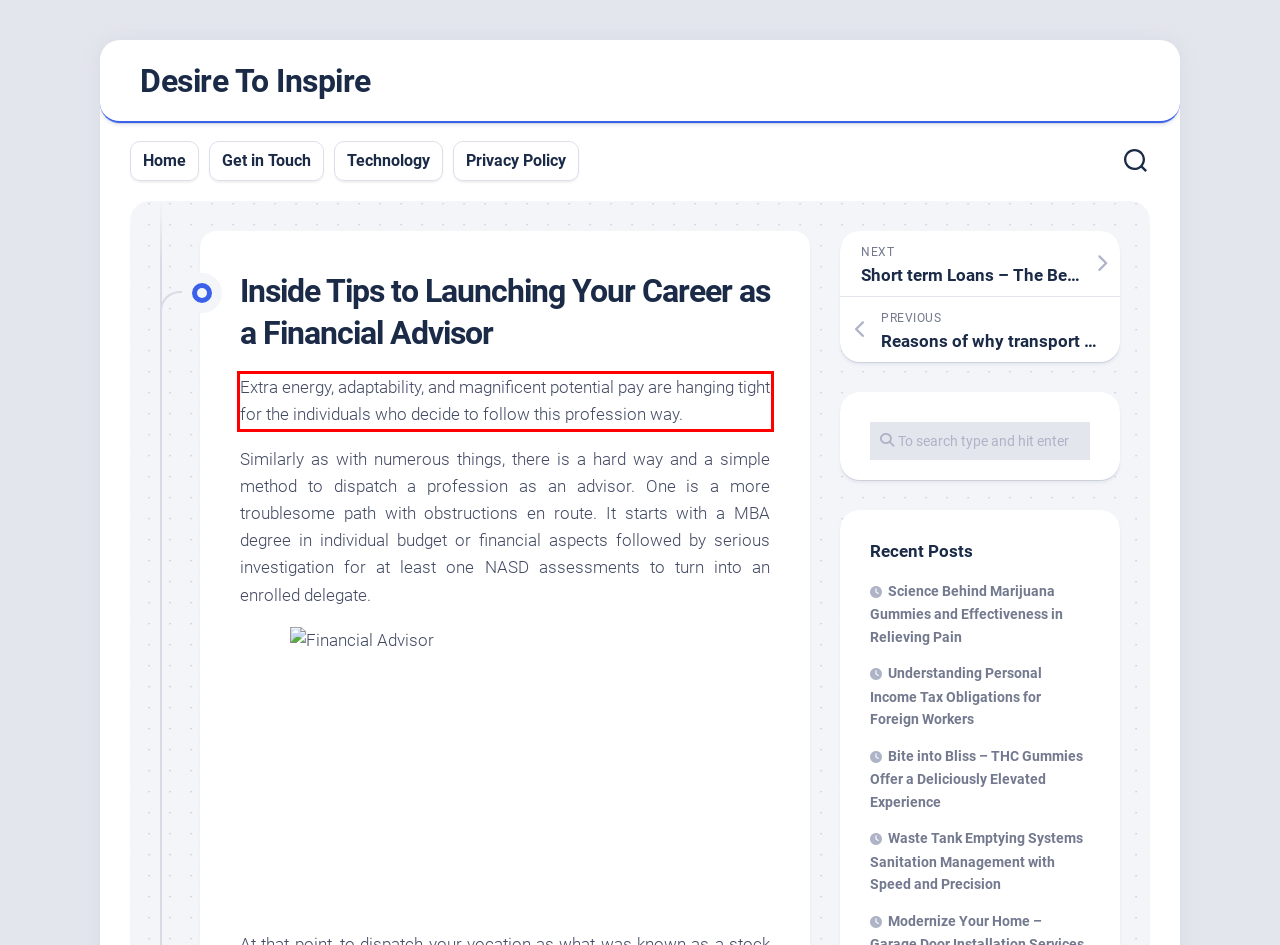Within the screenshot of a webpage, identify the red bounding box and perform OCR to capture the text content it contains.

Extra energy, adaptability, and magnificent potential pay are hanging tight for the individuals who decide to follow this profession way.